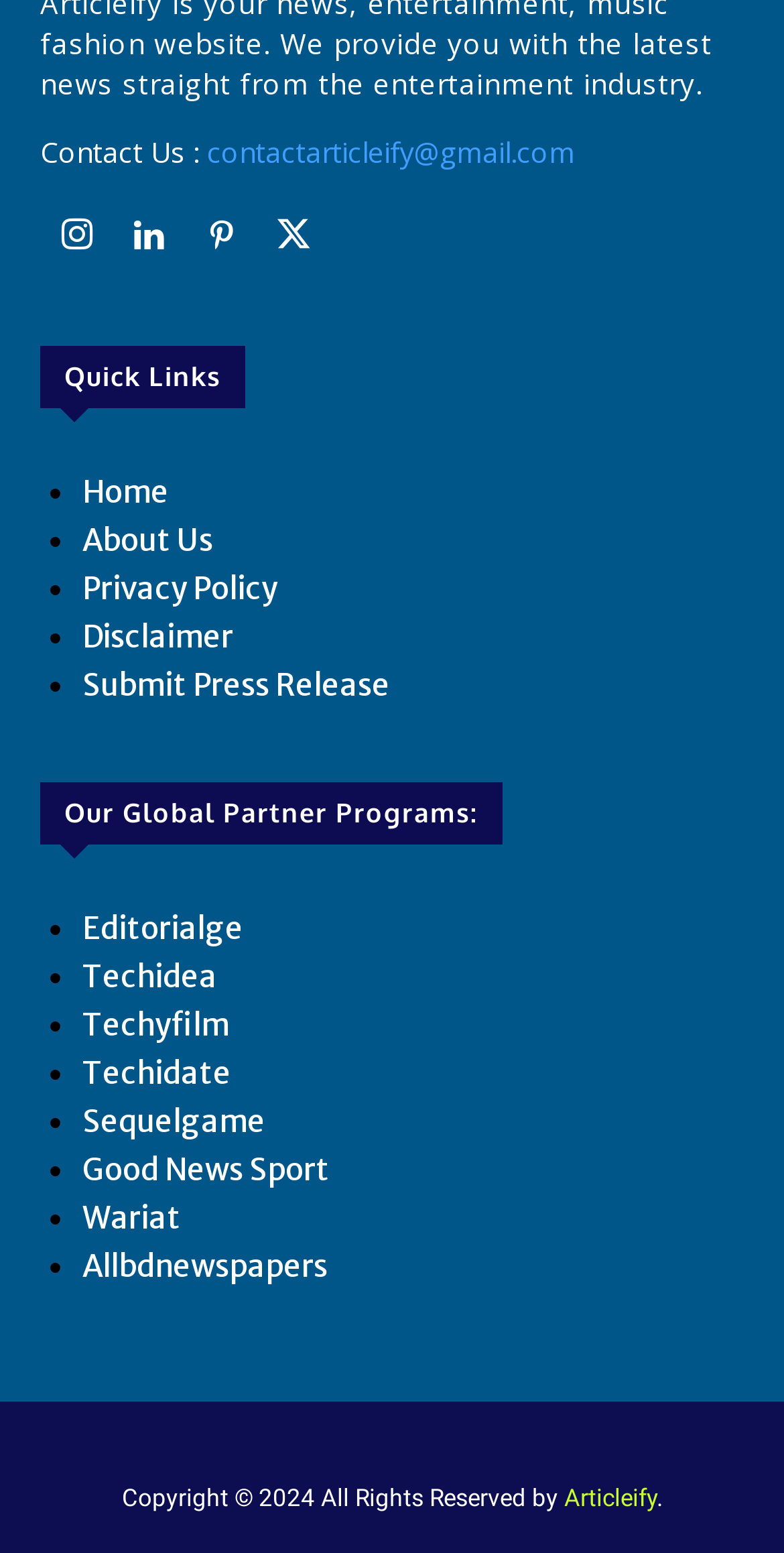Please determine the bounding box coordinates of the element to click on in order to accomplish the following task: "Submit a press release". Ensure the coordinates are four float numbers ranging from 0 to 1, i.e., [left, top, right, bottom].

[0.105, 0.428, 0.497, 0.453]